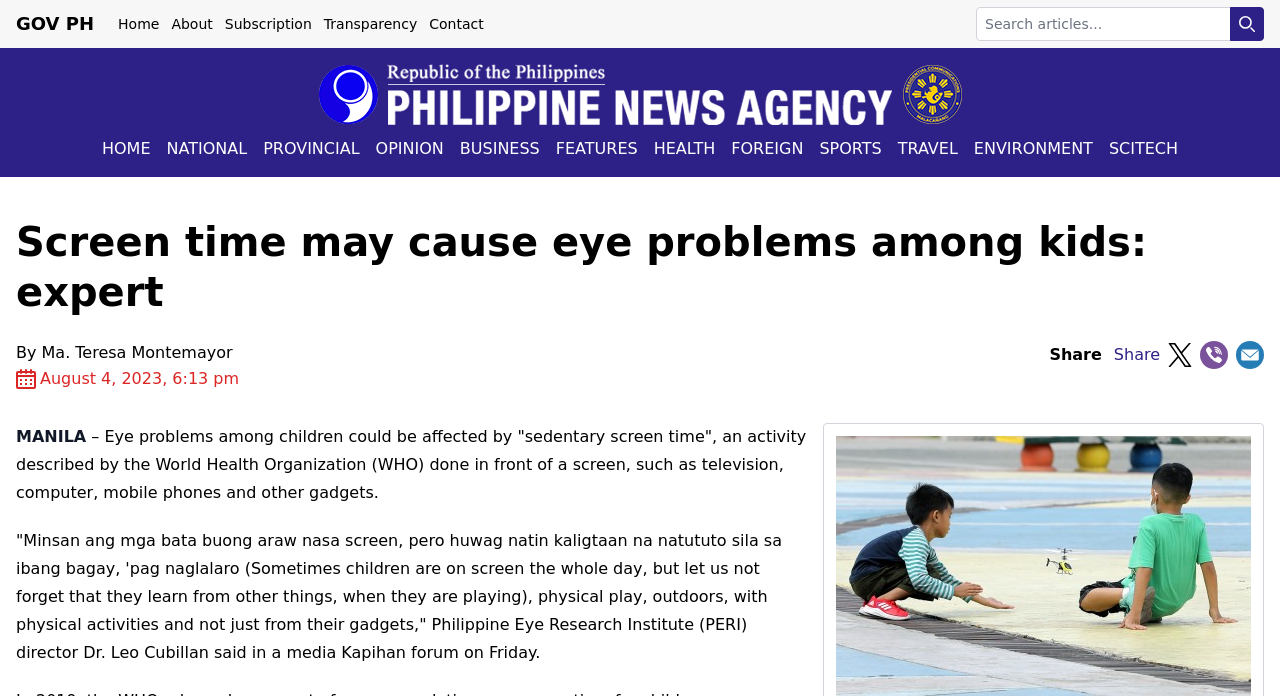Bounding box coordinates are specified in the format (top-left x, top-left y, bottom-right x, bottom-right y). All values are floating point numbers bounded between 0 and 1. Please provide the bounding box coordinate of the region this sentence describes: parent_node: Search name="q" placeholder="Search articles..."

[0.762, 0.01, 0.988, 0.059]